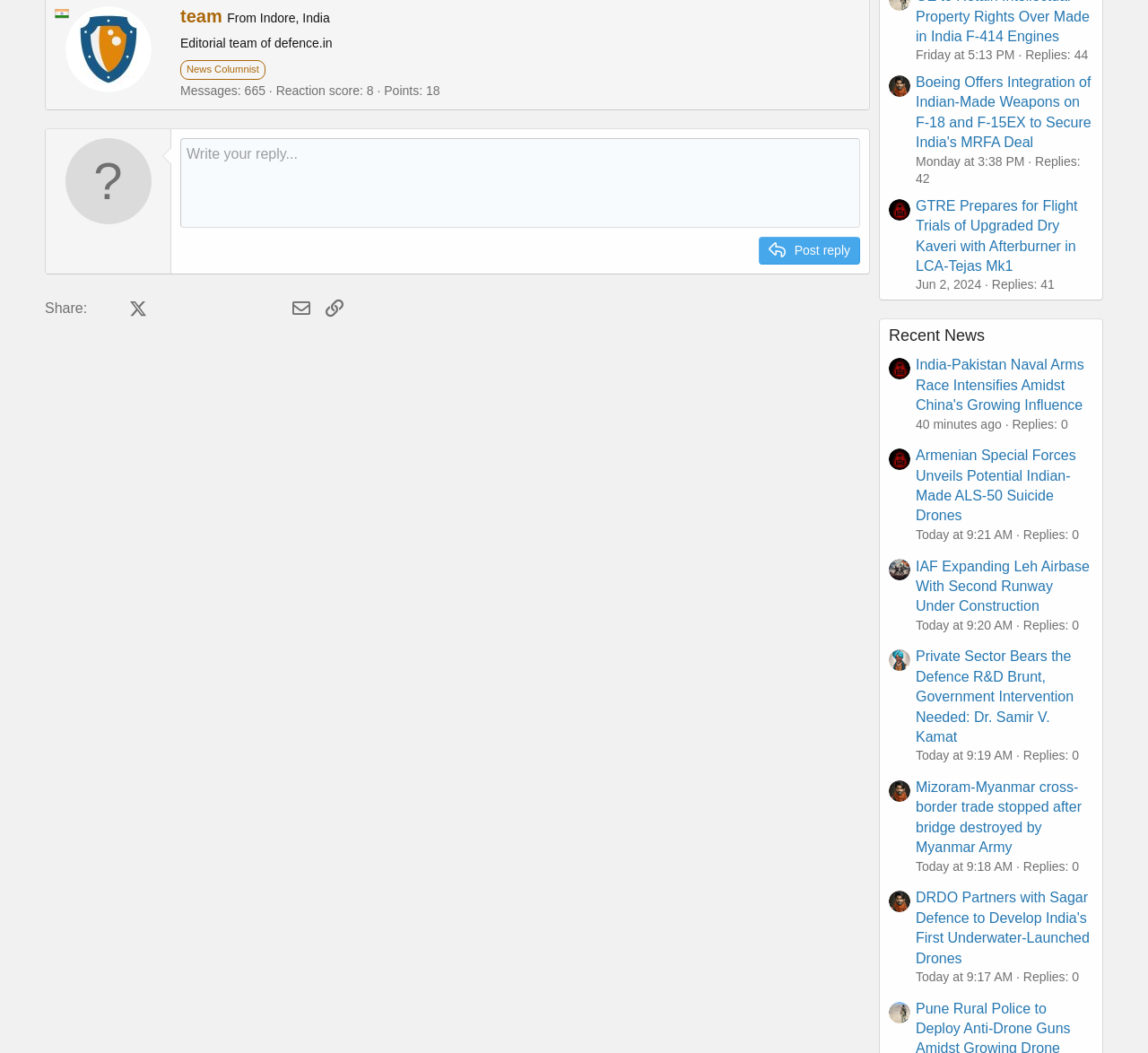Given the description of the UI element: "team", predict the bounding box coordinates in the form of [left, top, right, bottom], with each value being a float between 0 and 1.

[0.157, 0.006, 0.194, 0.025]